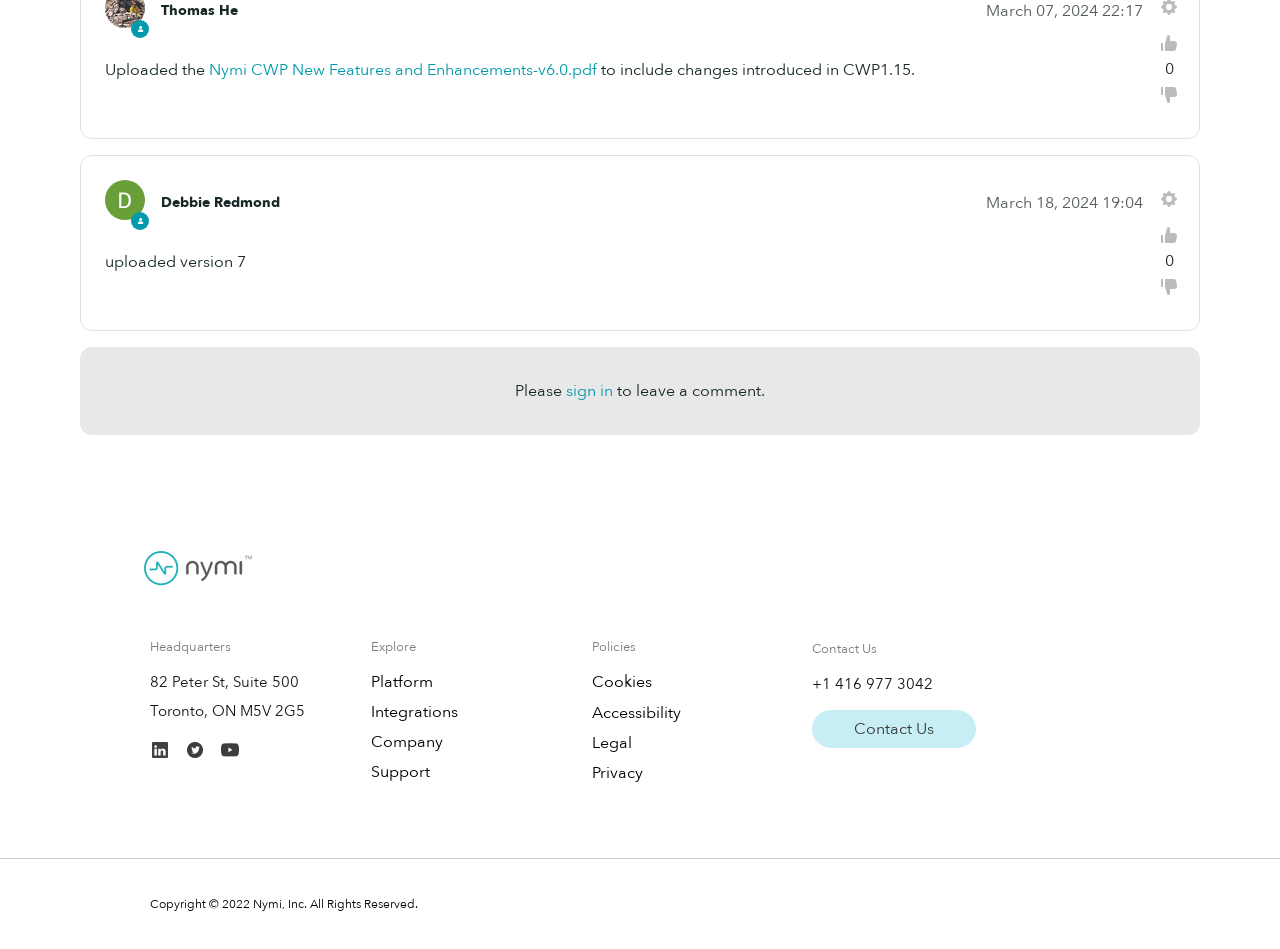What is the phone number mentioned in the contact information?
Based on the image, answer the question with as much detail as possible.

I found the phone number '+1 416 977 3042' mentioned in the contact information section, which is likely the phone number to reach out to the company.